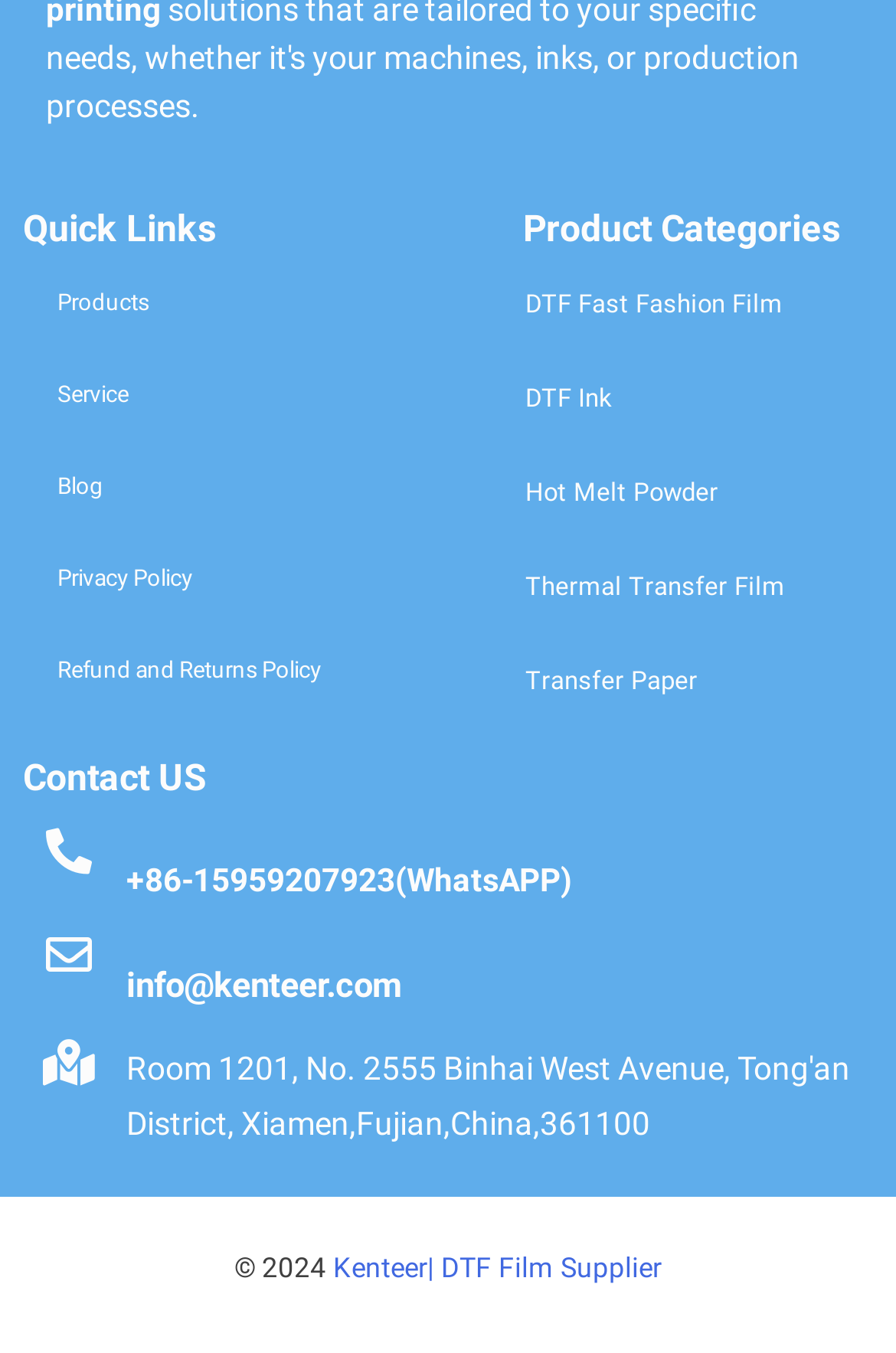Could you determine the bounding box coordinates of the clickable element to complete the instruction: "Send an email to info@kenteer.com"? Provide the coordinates as four float numbers between 0 and 1, i.e., [left, top, right, bottom].

[0.141, 0.713, 0.449, 0.744]